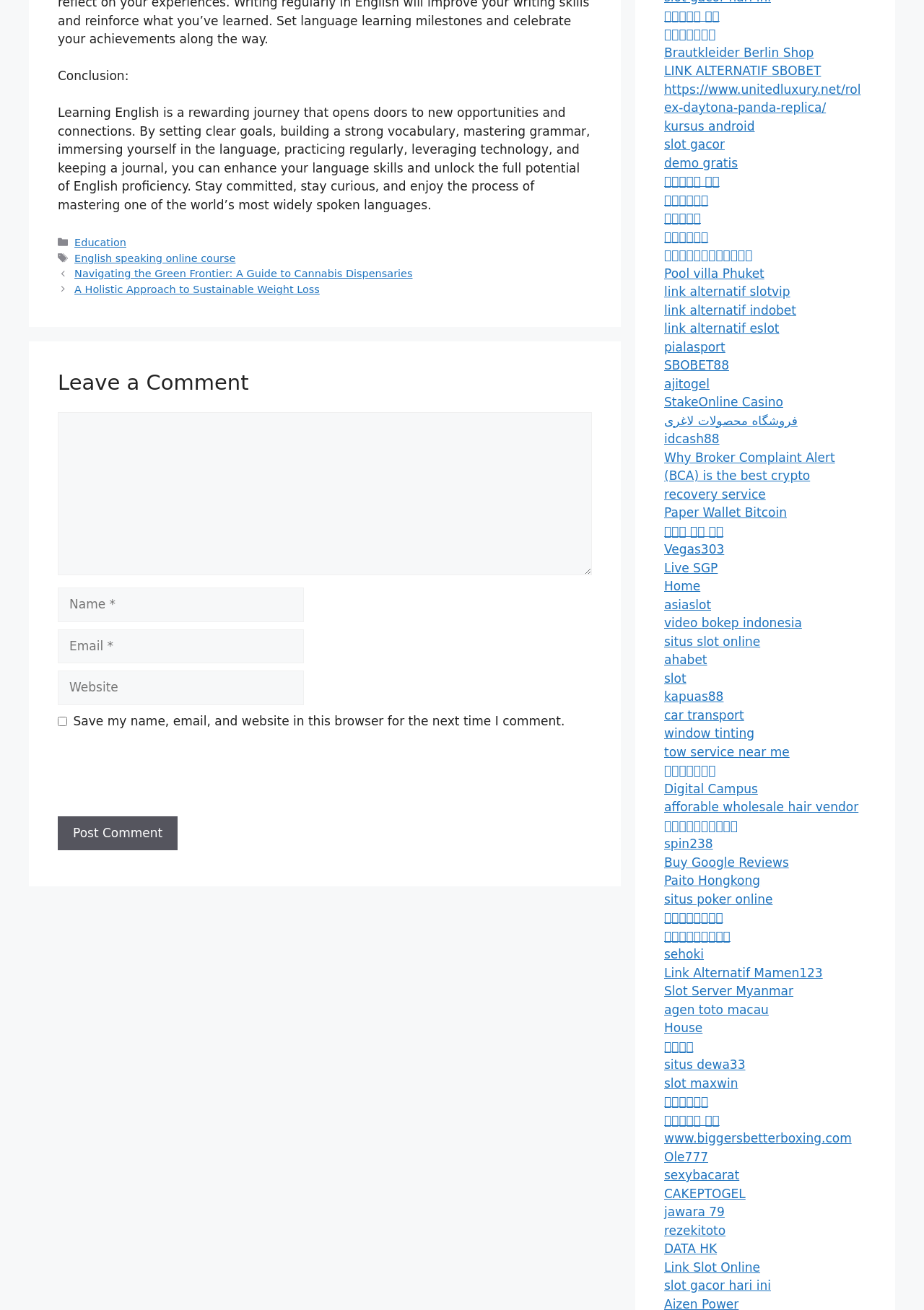How can I leave a comment?
Refer to the image and provide a concise answer in one word or phrase.

Fill in the comment form